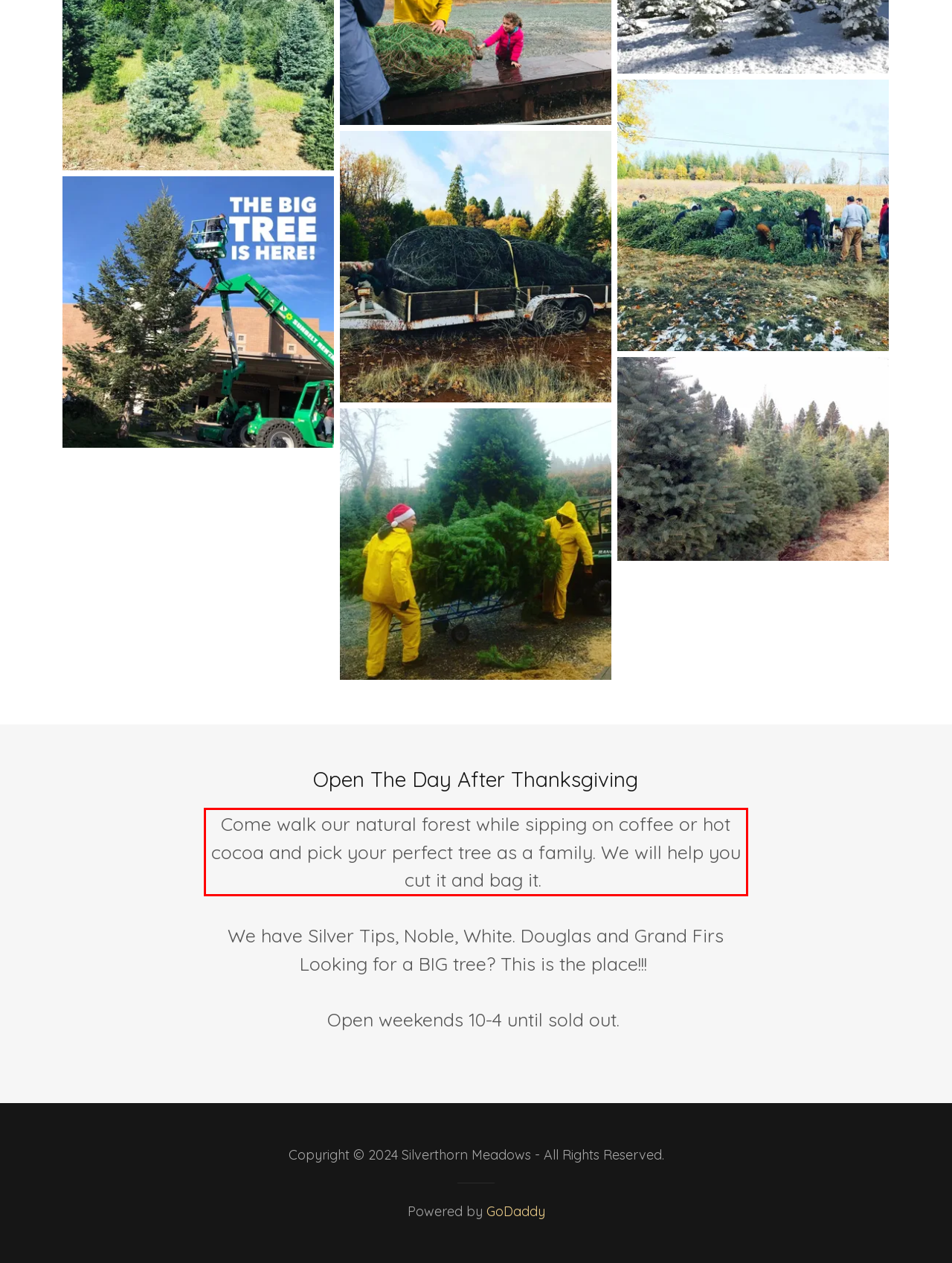Examine the screenshot of the webpage, locate the red bounding box, and perform OCR to extract the text contained within it.

Come walk our natural forest while sipping on coffee or hot cocoa and pick your perfect tree as a family. We will help you cut it and bag it.